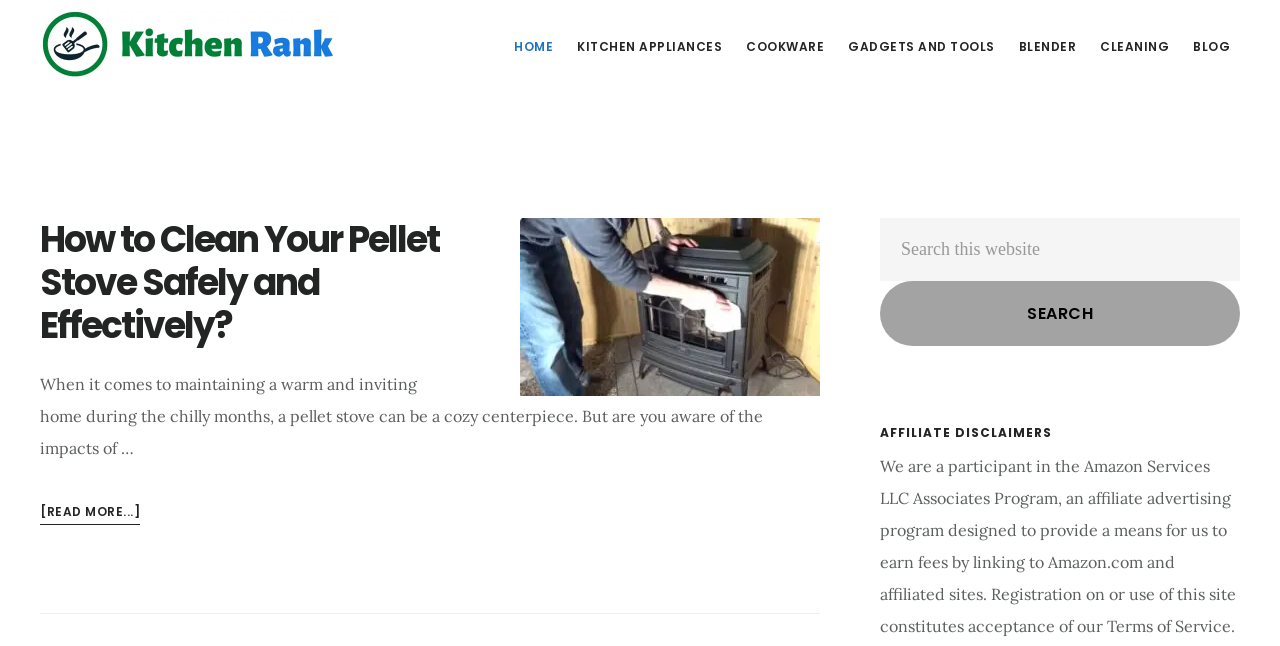Indicate the bounding box coordinates of the element that needs to be clicked to satisfy the following instruction: "View the Coffee Grounds MagSafe Stand Card Wallet product". The coordinates should be four float numbers between 0 and 1, i.e., [left, top, right, bottom].

None